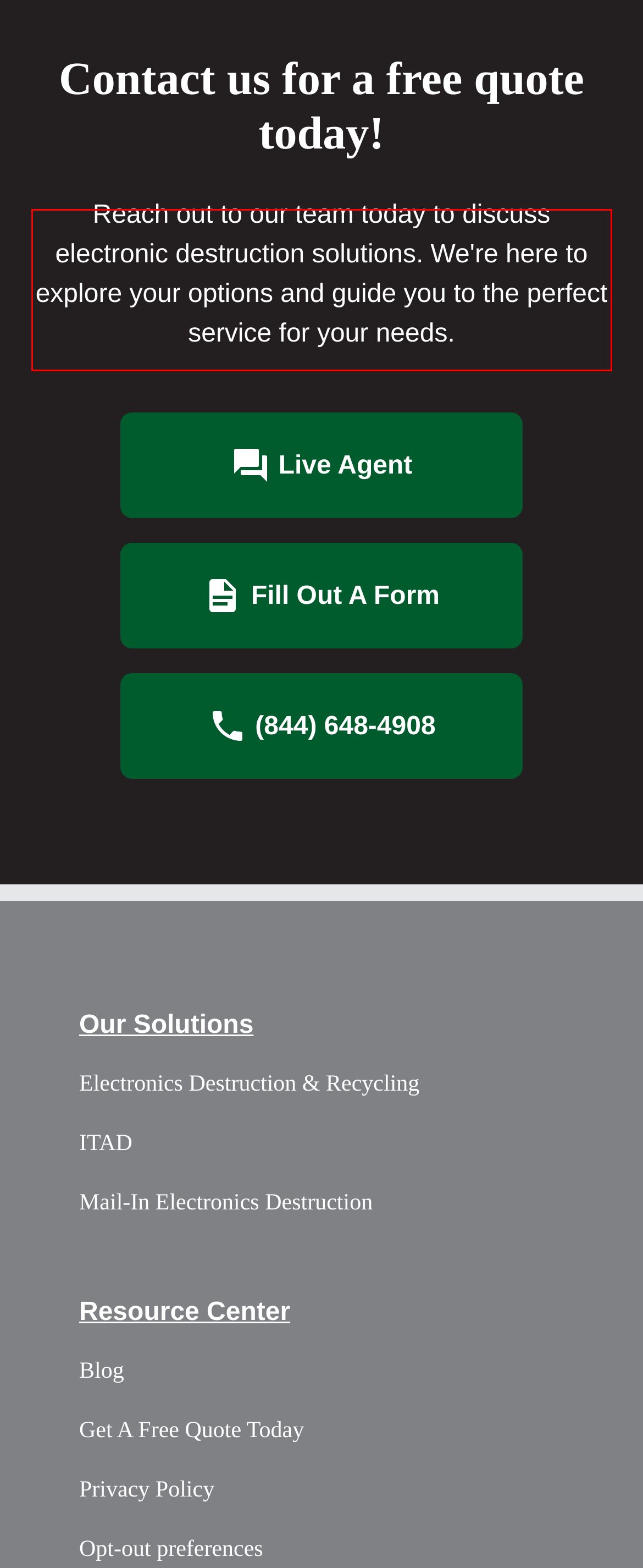Using the webpage screenshot, recognize and capture the text within the red bounding box.

Reach out to our team today to discuss electronic destruction solutions. We're here to explore your options and guide you to the perfect service for your needs.